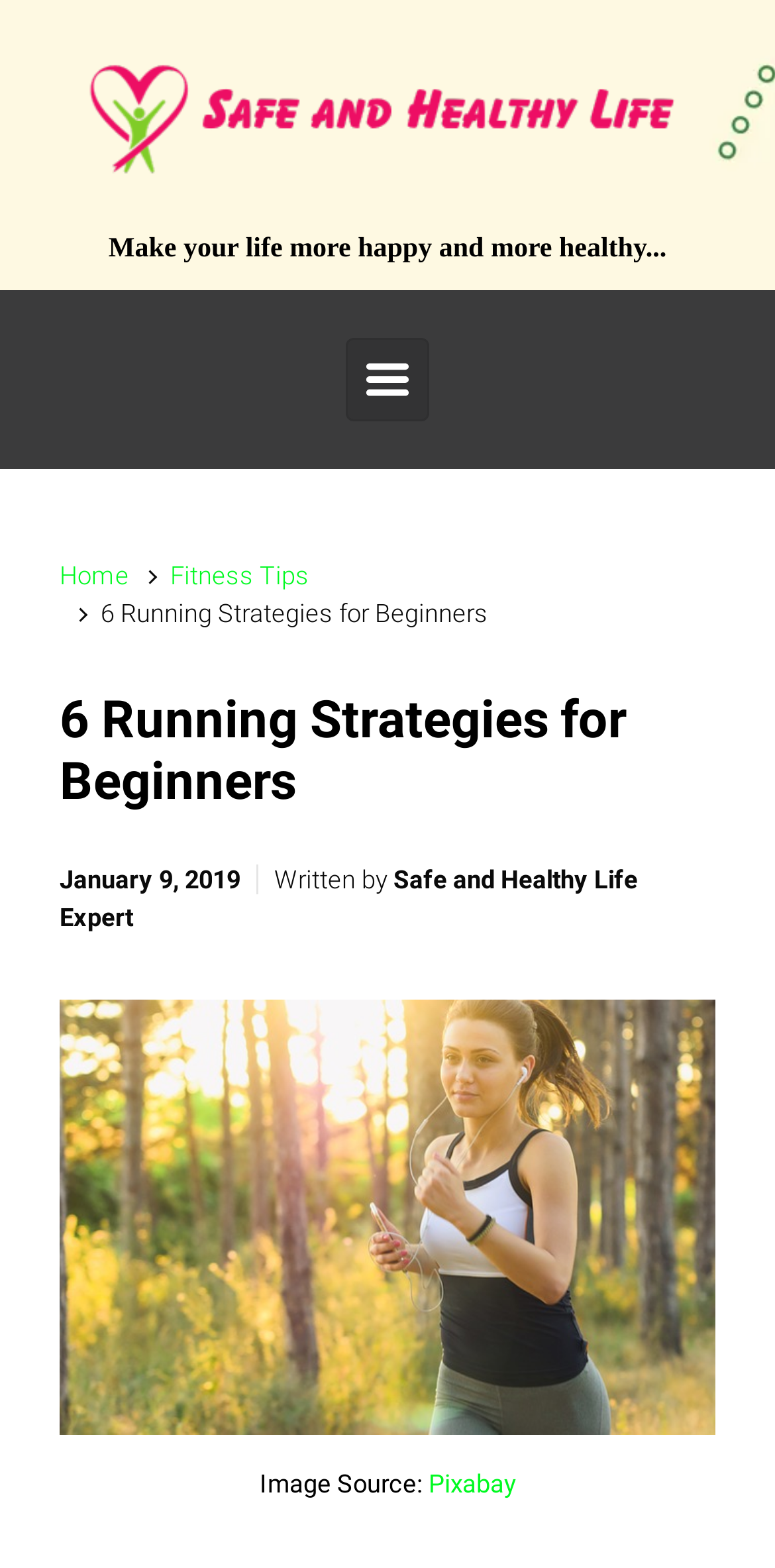Determine the bounding box for the UI element described here: "[7]".

None